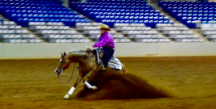Use one word or a short phrase to answer the question provided: 
What is the horse doing in the arena?

kicking up dust